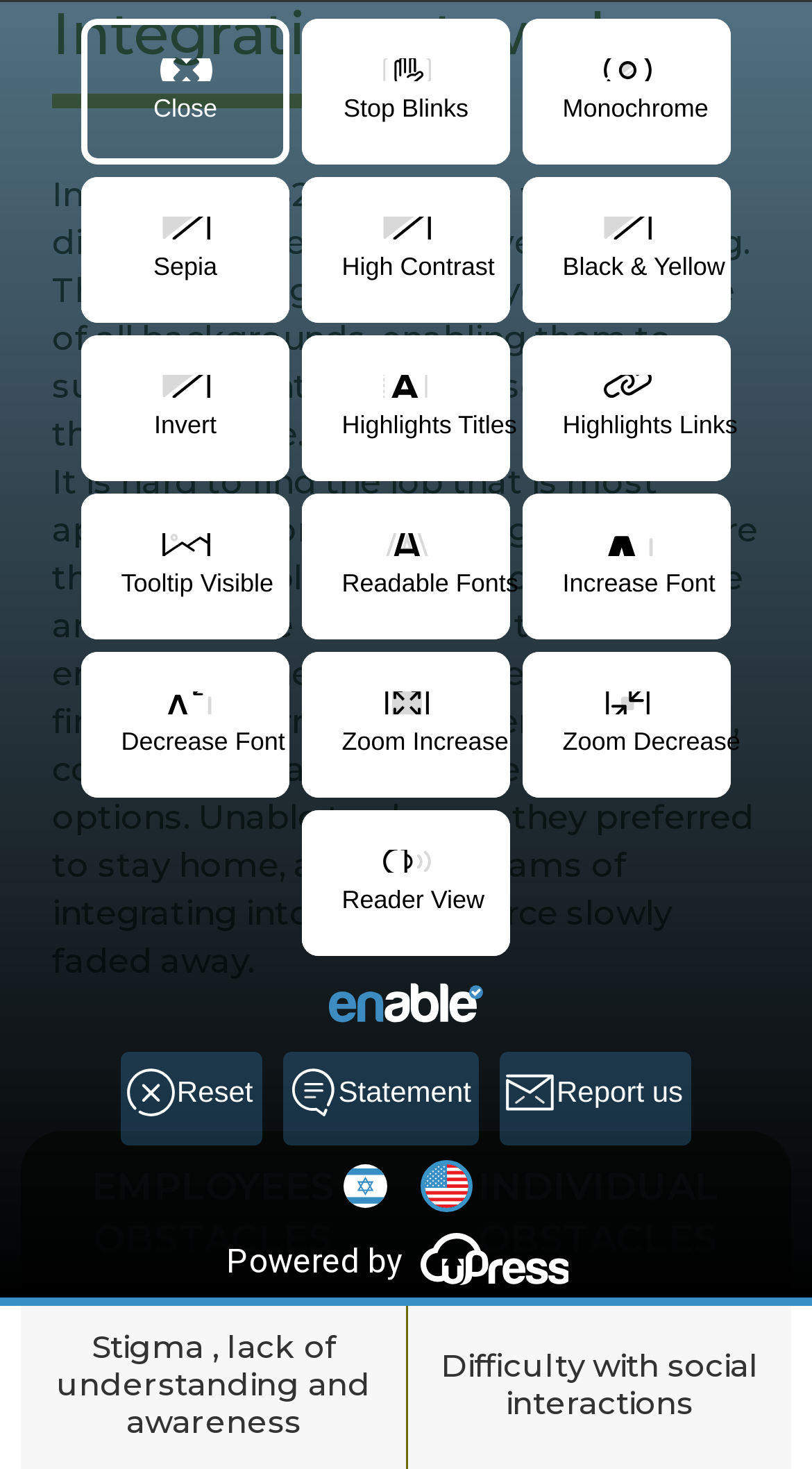Extract the bounding box coordinates for the UI element described by the text: "Zoom DecreaseShift+P". The coordinates should be in the form of [left, top, right, bottom] with values between 0 and 1.

[0.644, 0.444, 0.9, 0.543]